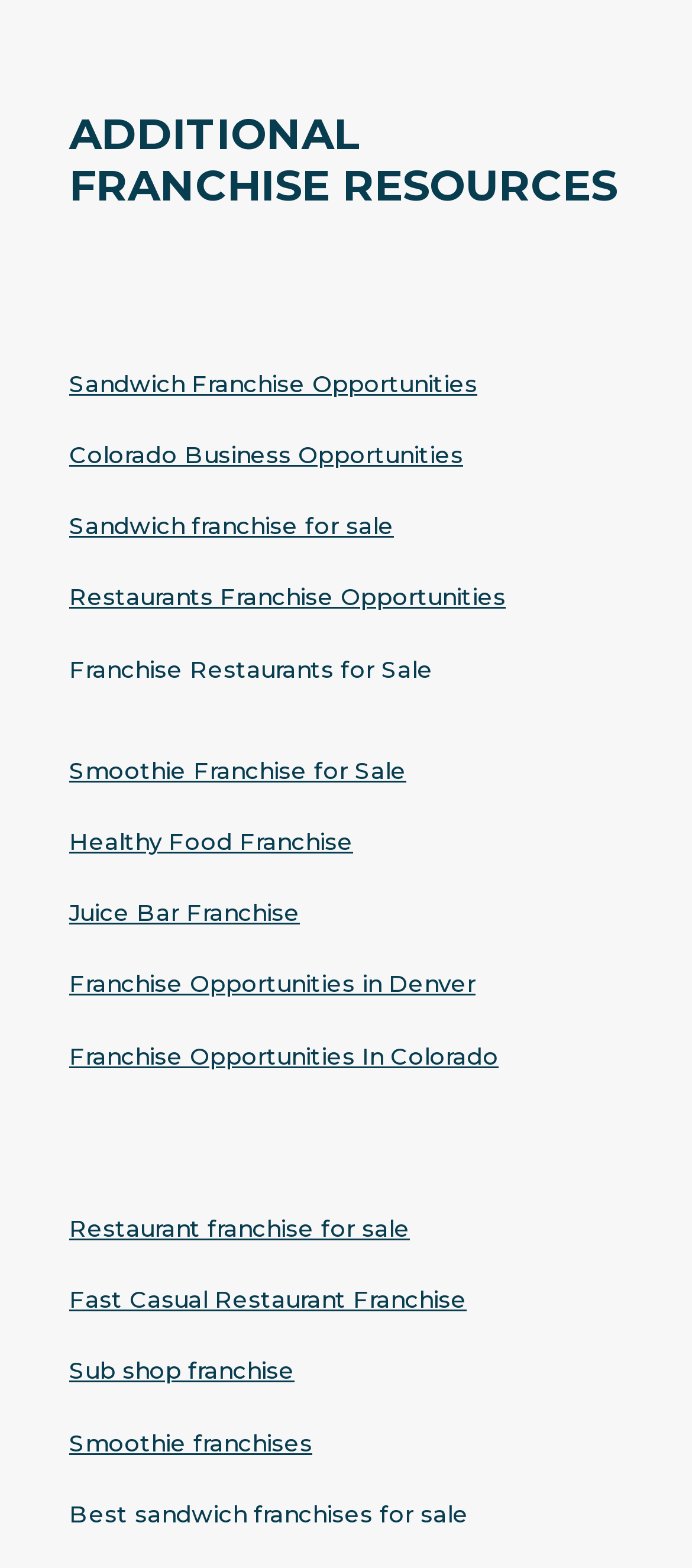Please reply with a single word or brief phrase to the question: 
What is the ideal franchise for?

Those looking for certain types of franchises